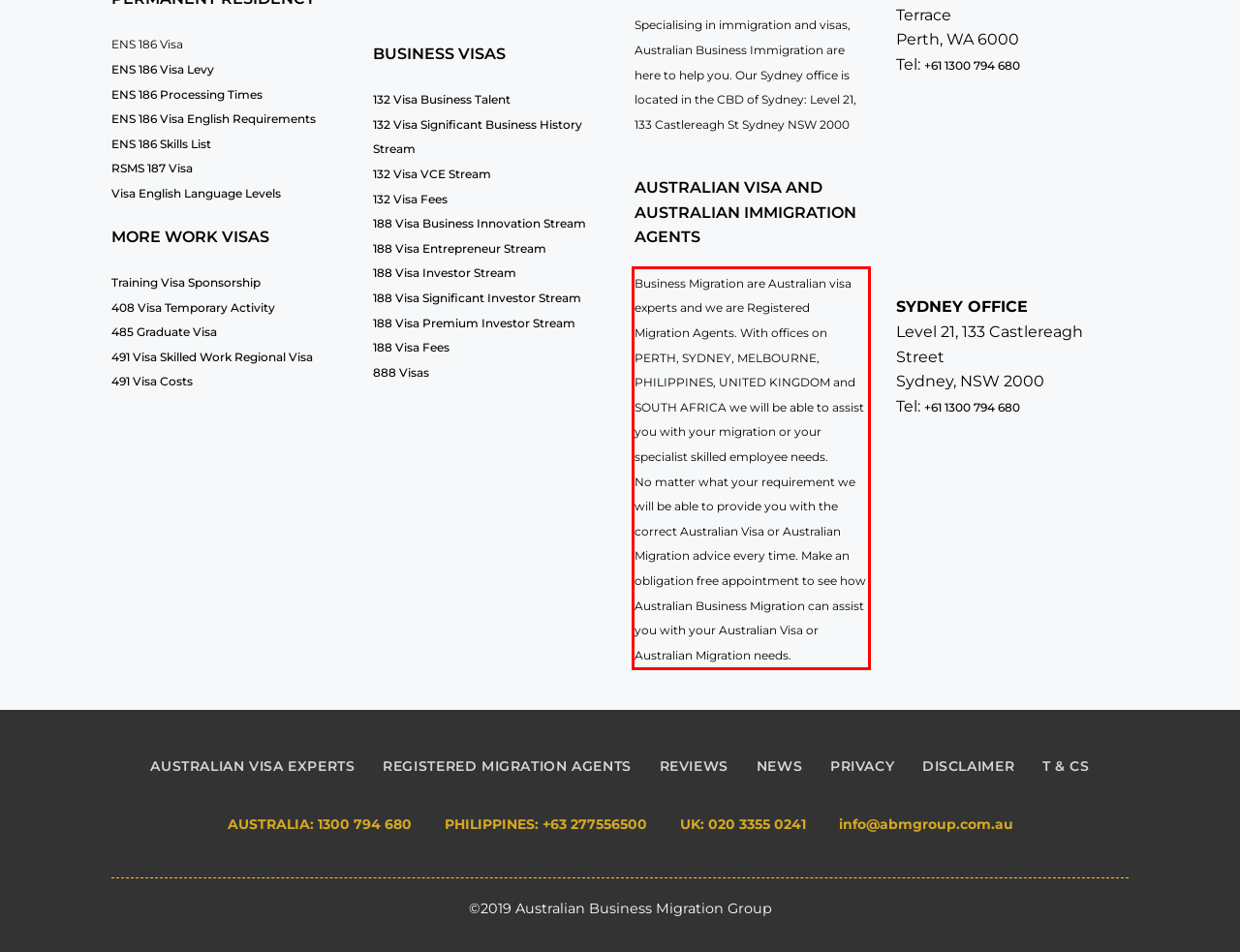Within the provided webpage screenshot, find the red rectangle bounding box and perform OCR to obtain the text content.

Business Migration are Australian visa experts and we are Registered Migration Agents. With offices on PERTH, SYDNEY, MELBOURNE, PHILIPPINES, UNITED KINGDOM and SOUTH AFRICA we will be able to assist you with your migration or your specialist skilled employee needs. No matter what your requirement we will be able to provide you with the correct Australian Visa or Australian Migration advice every time. Make an obligation free appointment to see how Australian Business Migration can assist you with your Australian Visa or Australian Migration needs.